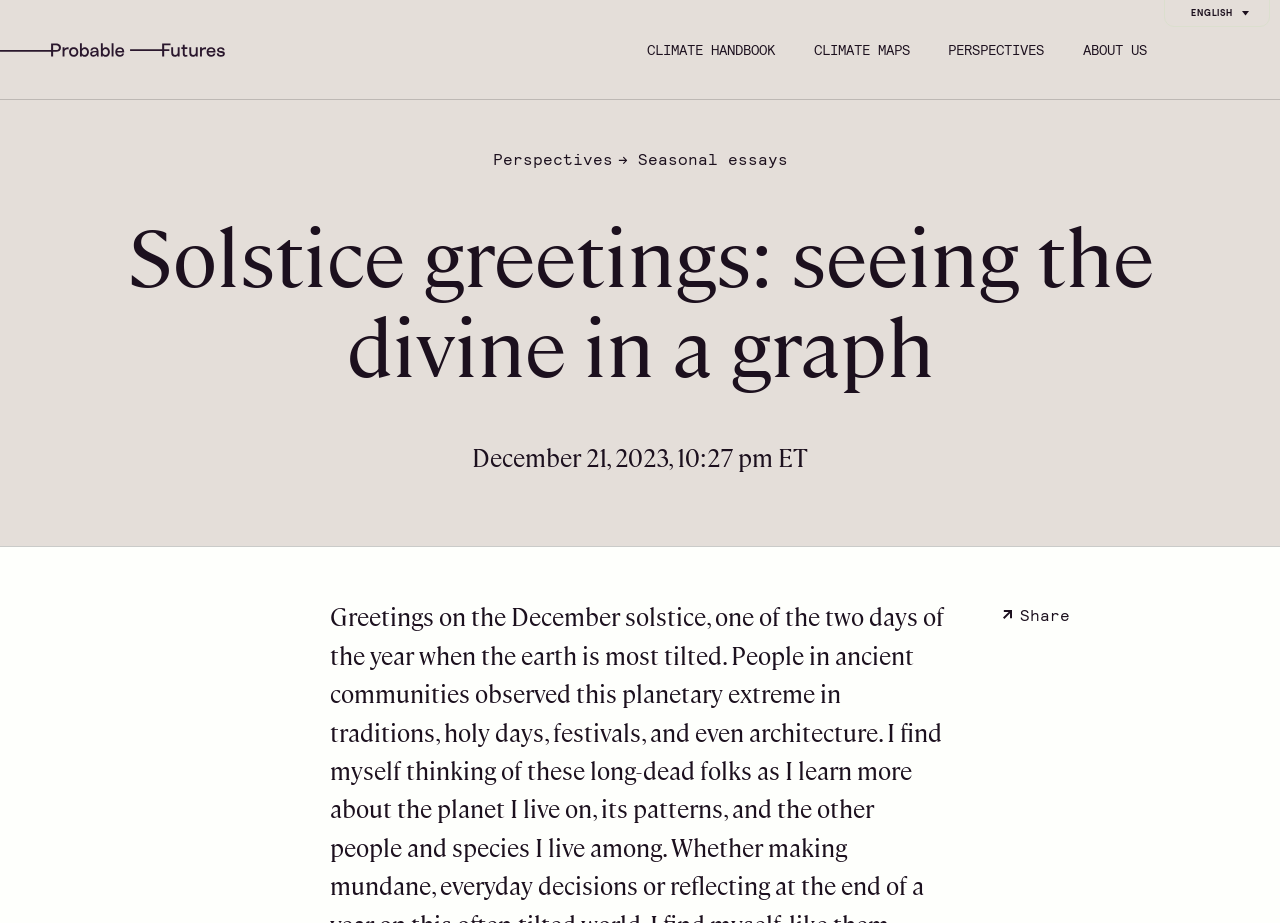How many links are in the header section?
Please provide a single word or phrase in response based on the screenshot.

2